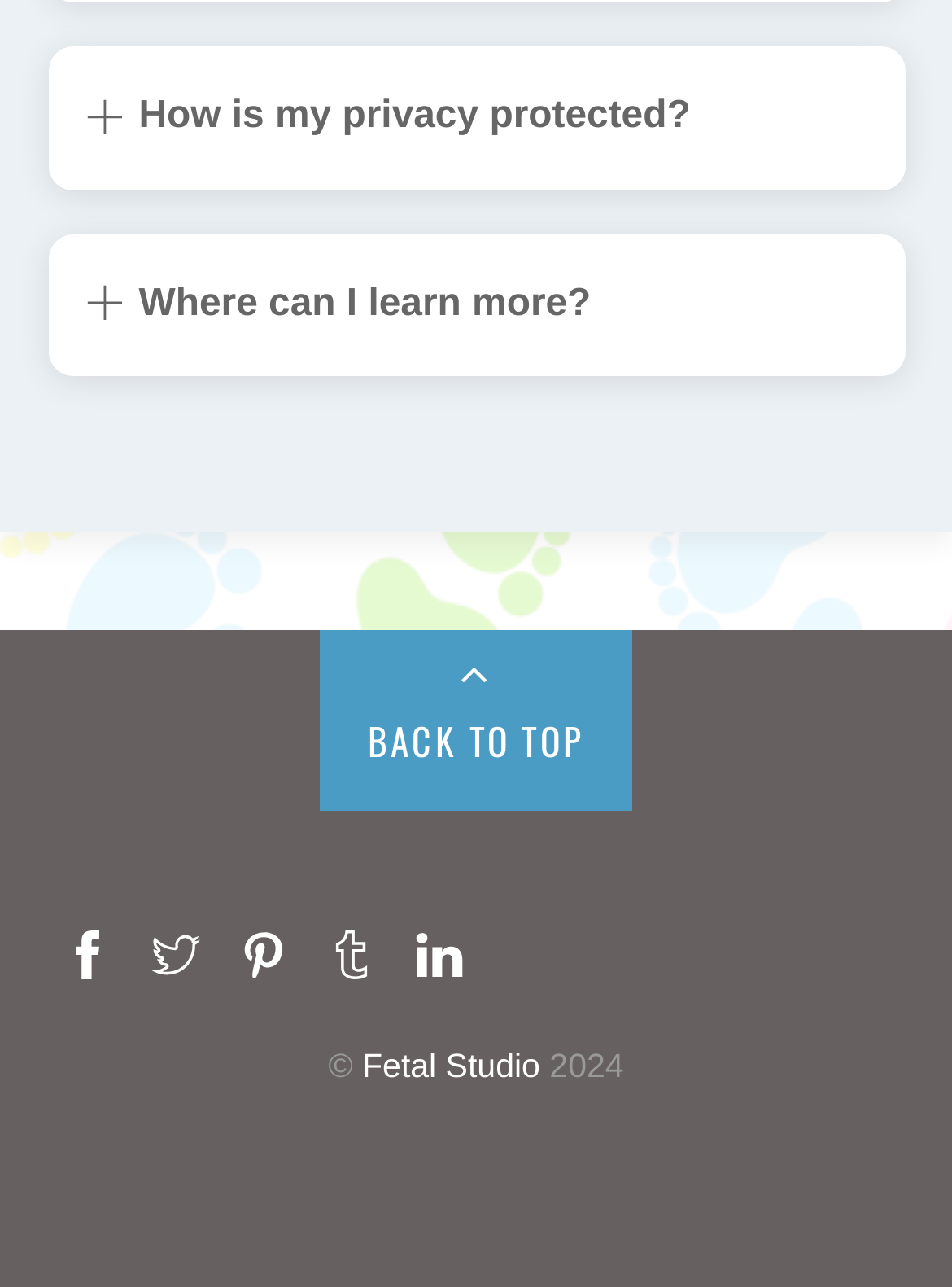Identify the bounding box coordinates for the UI element described by the following text: "aria-label="linkedin"". Provide the coordinates as four float numbers between 0 and 1, in the format [left, top, right, bottom].

[0.427, 0.722, 0.499, 0.754]